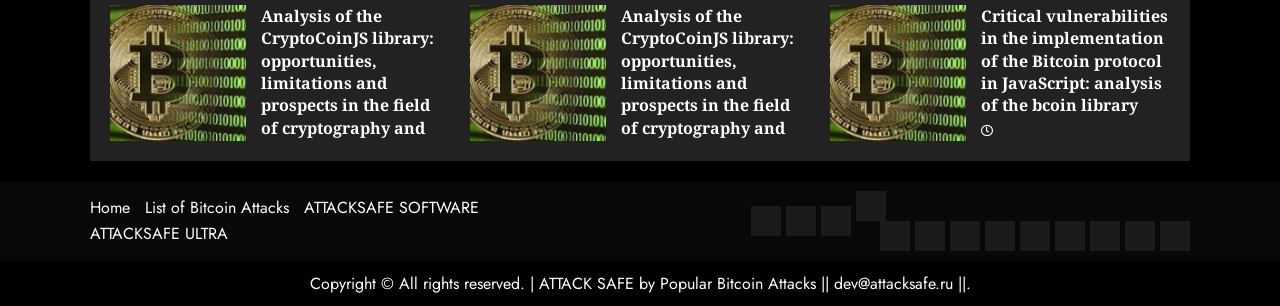Please determine the bounding box coordinates of the section I need to click to accomplish this instruction: "View ATTACKSAFE SOFTWARE".

[0.238, 0.641, 0.374, 0.717]